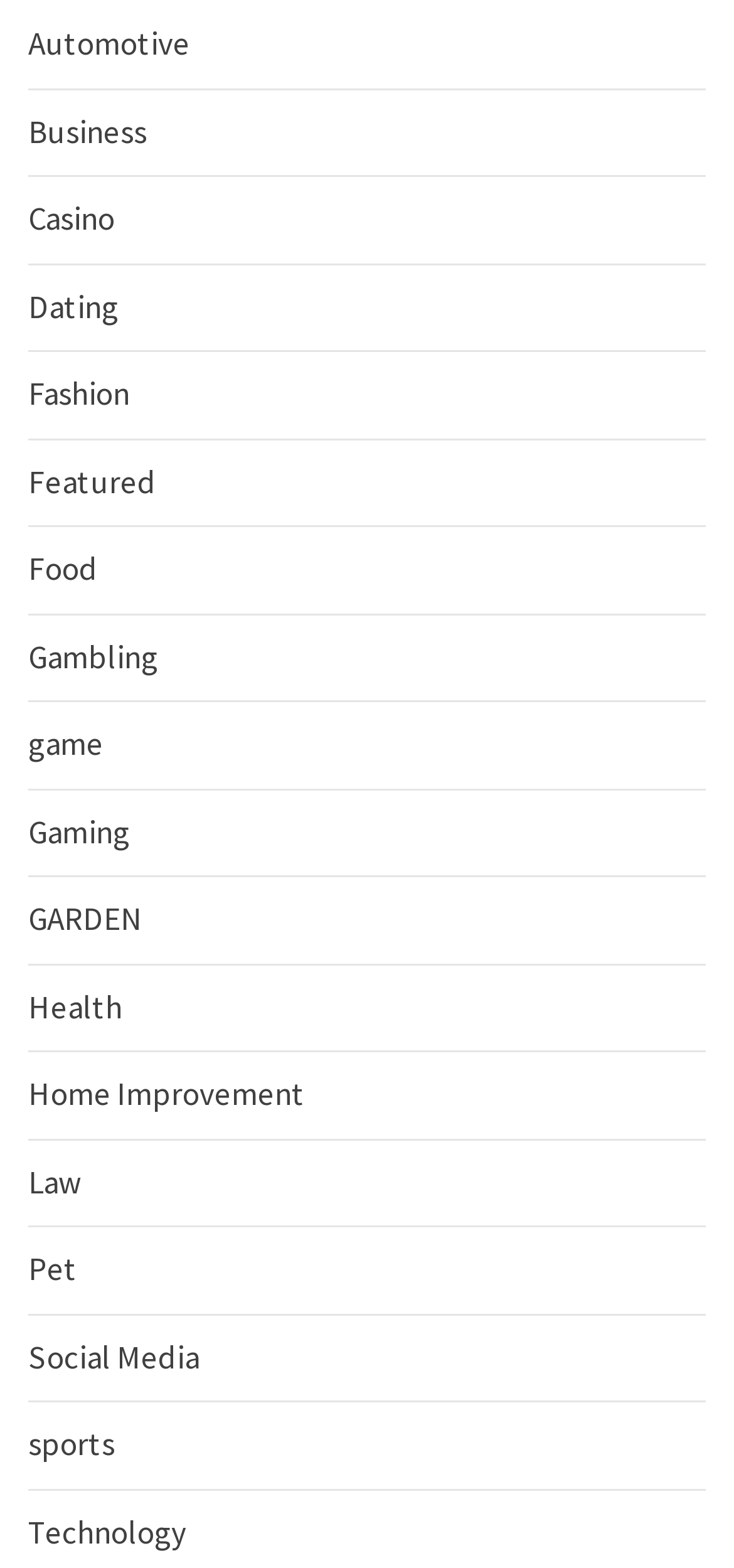Locate the UI element described as follows: "Dating". Return the bounding box coordinates as four float numbers between 0 and 1 in the order [left, top, right, bottom].

[0.038, 0.182, 0.162, 0.208]